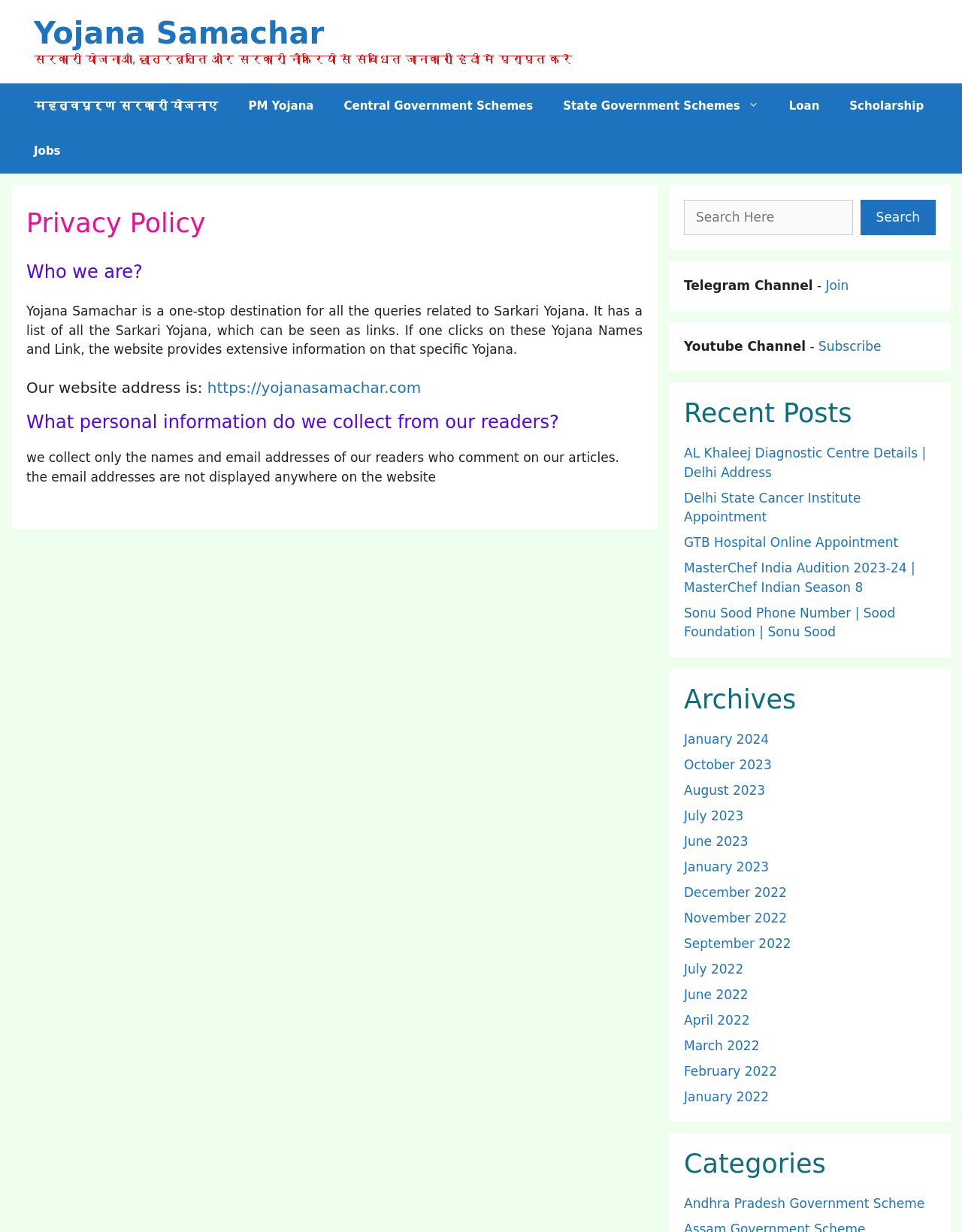Elaborate on the different components and information displayed on the webpage.

This webpage is about the Privacy Policy of Yojana Samachar, a website that provides information on government schemes, scholarships, and jobs in Hindi. At the top, there is a banner with a link to the website's homepage. Below the banner, there is a navigation menu with links to various categories, including important government schemes, PM Yojana, Central Government Schemes, State Government Schemes, Loan, Scholarship, and Jobs.

The main content of the page is divided into sections, starting with a heading that says "Privacy Policy". The first section explains who Yojana Samachar is and what they do. The next section provides information on what personal data they collect from their readers, which is limited to names and email addresses of those who comment on their articles.

On the right side of the page, there are several complementary sections. The first one has a search box with a button to search the website. Below that, there are links to the website's Telegram Channel and Youtube Channel. Further down, there is a section that displays recent posts, with links to various articles. The next section is an archive of past posts, organized by month and year.

Throughout the page, there are several headings and links that provide easy navigation to different sections and articles. The overall layout is organized and easy to follow, with clear headings and concise text.